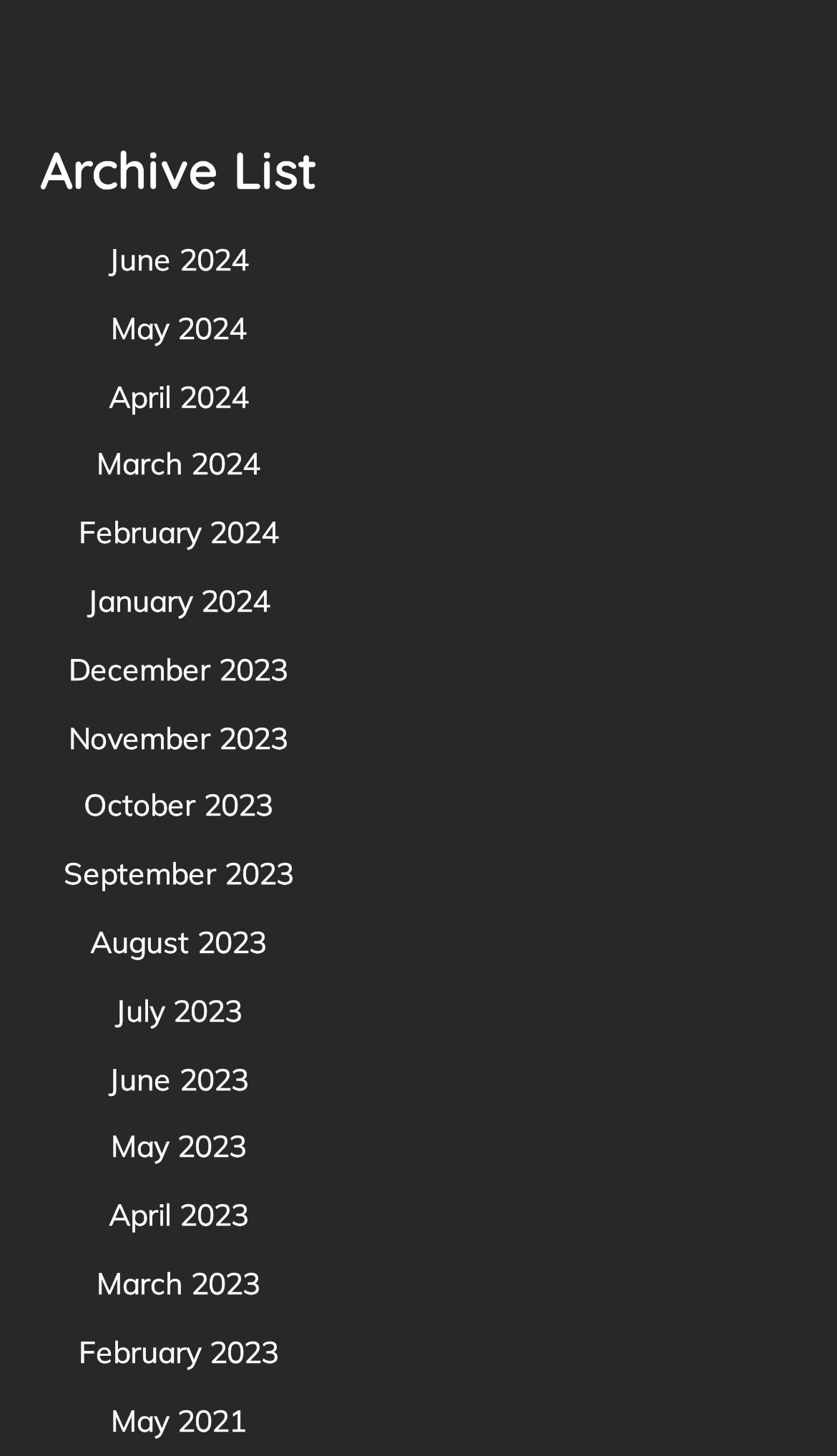Pinpoint the bounding box coordinates of the clickable area needed to execute the instruction: "view May 2021 archive". The coordinates should be specified as four float numbers between 0 and 1, i.e., [left, top, right, bottom].

[0.132, 0.962, 0.294, 0.989]